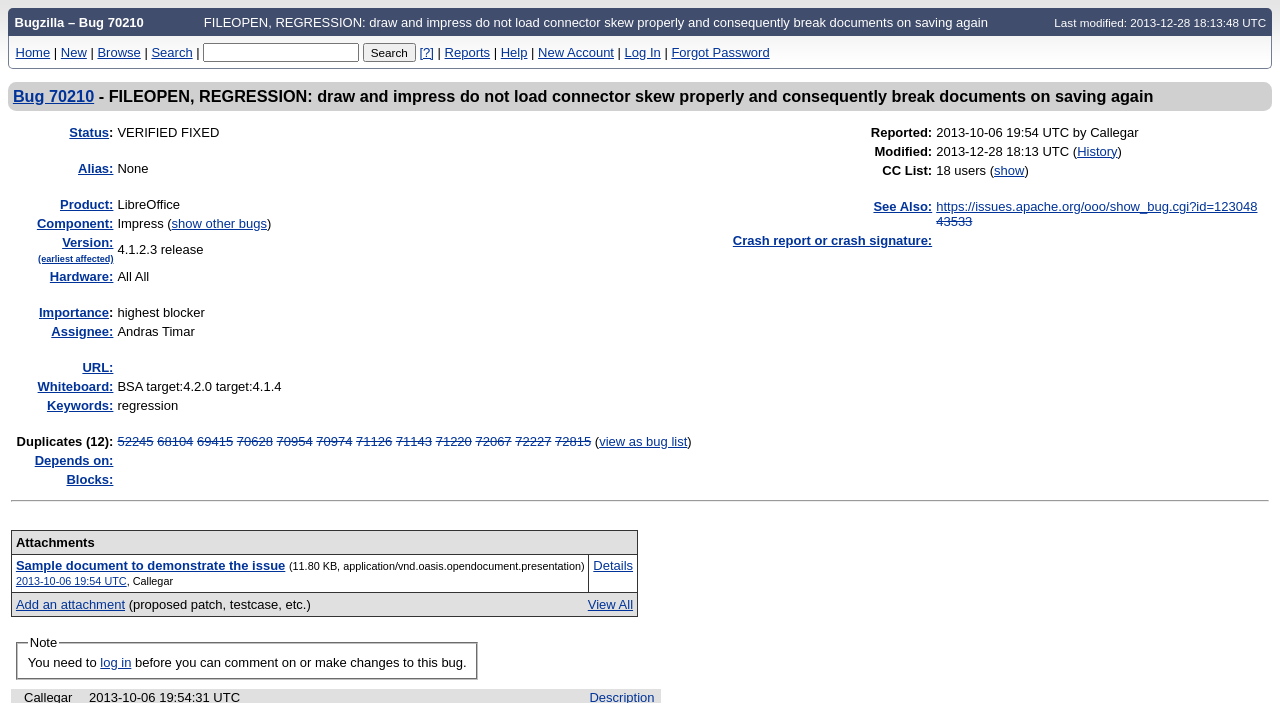Look at the image and write a detailed answer to the question: 
What is the product associated with bug 70210?

I found the answer by examining the table with the bug details, where the 'Product:' rowheader is associated with the gridcell containing the text 'LibreOffice'.